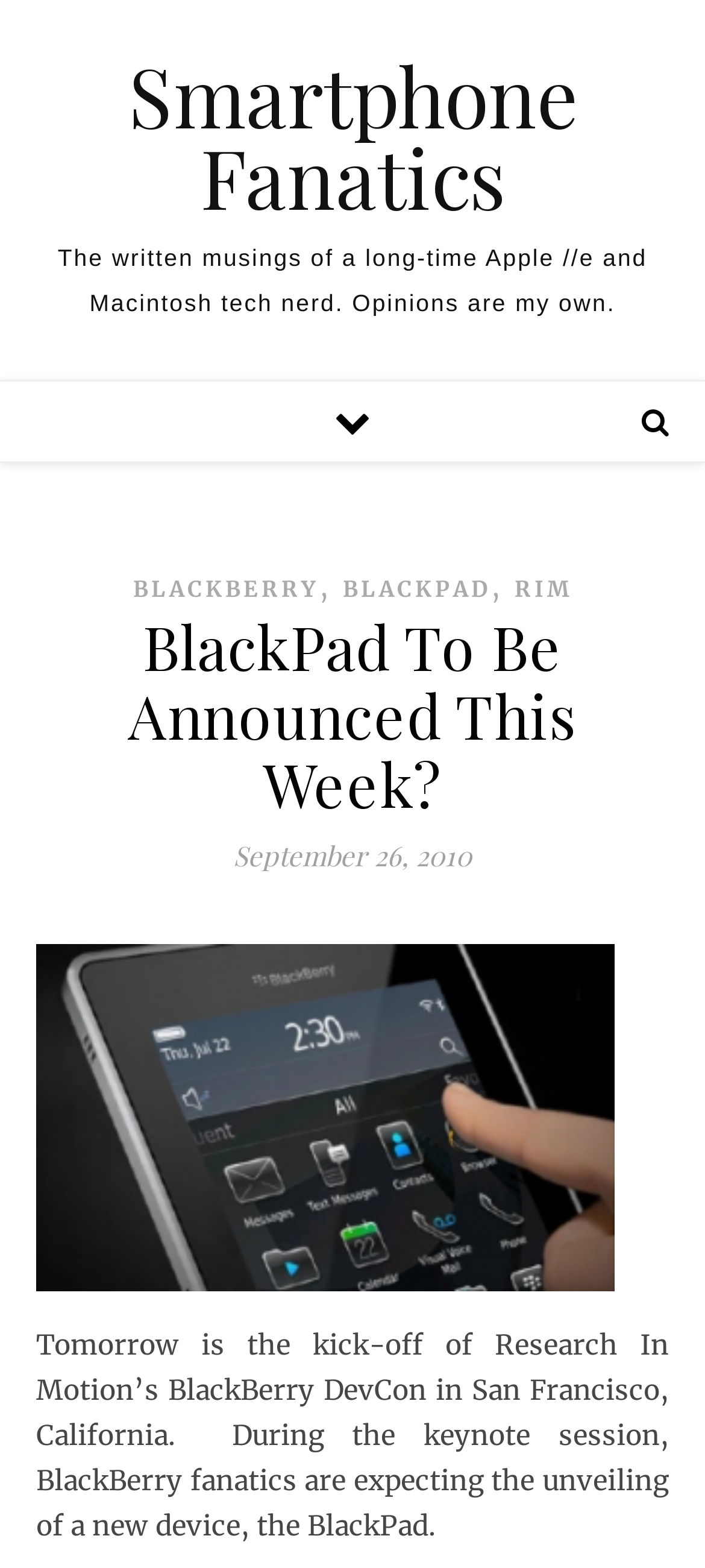Please give a one-word or short phrase response to the following question: 
Where is the BlackBerry DevCon taking place?

San Francisco, California